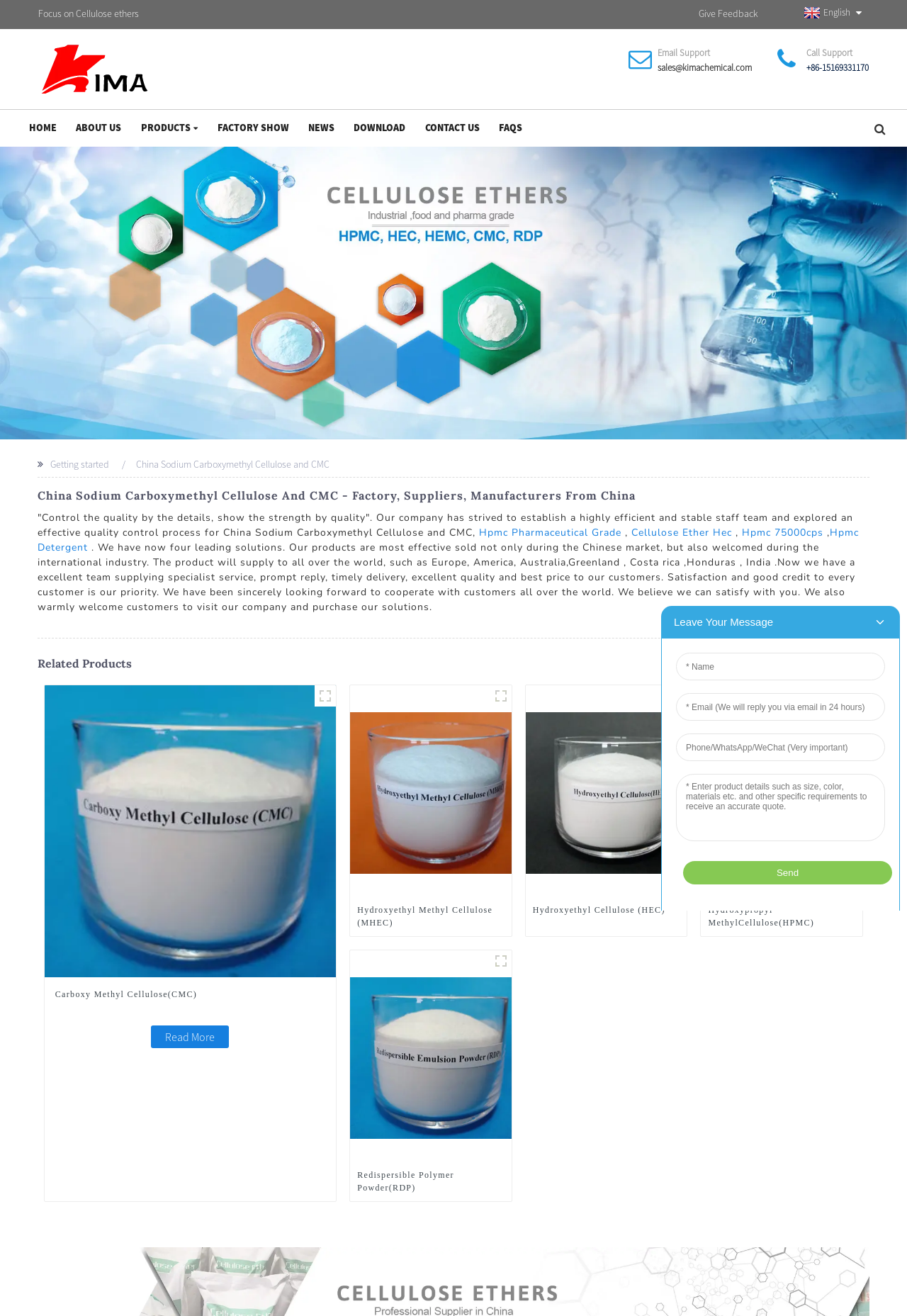What is the company's slogan?
Please provide a single word or phrase as the answer based on the screenshot.

Control the quality by the details, show the strength by quality